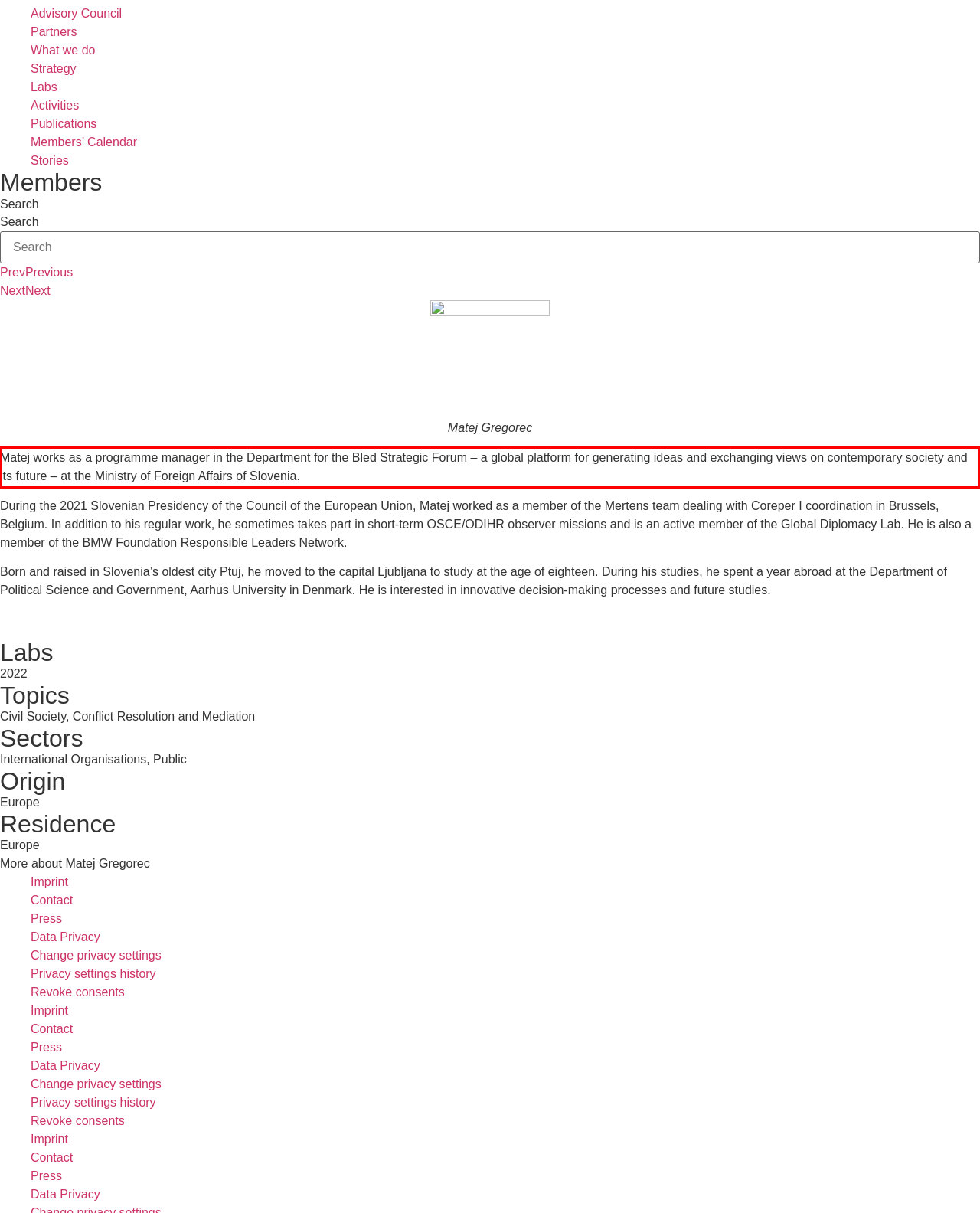You are given a screenshot of a webpage with a UI element highlighted by a red bounding box. Please perform OCR on the text content within this red bounding box.

Matej works as a programme manager in the Department for the Bled Strategic Forum – a global platform for generating ideas and exchanging views on contemporary society and its future – at the Ministry of Foreign Affairs of Slovenia.